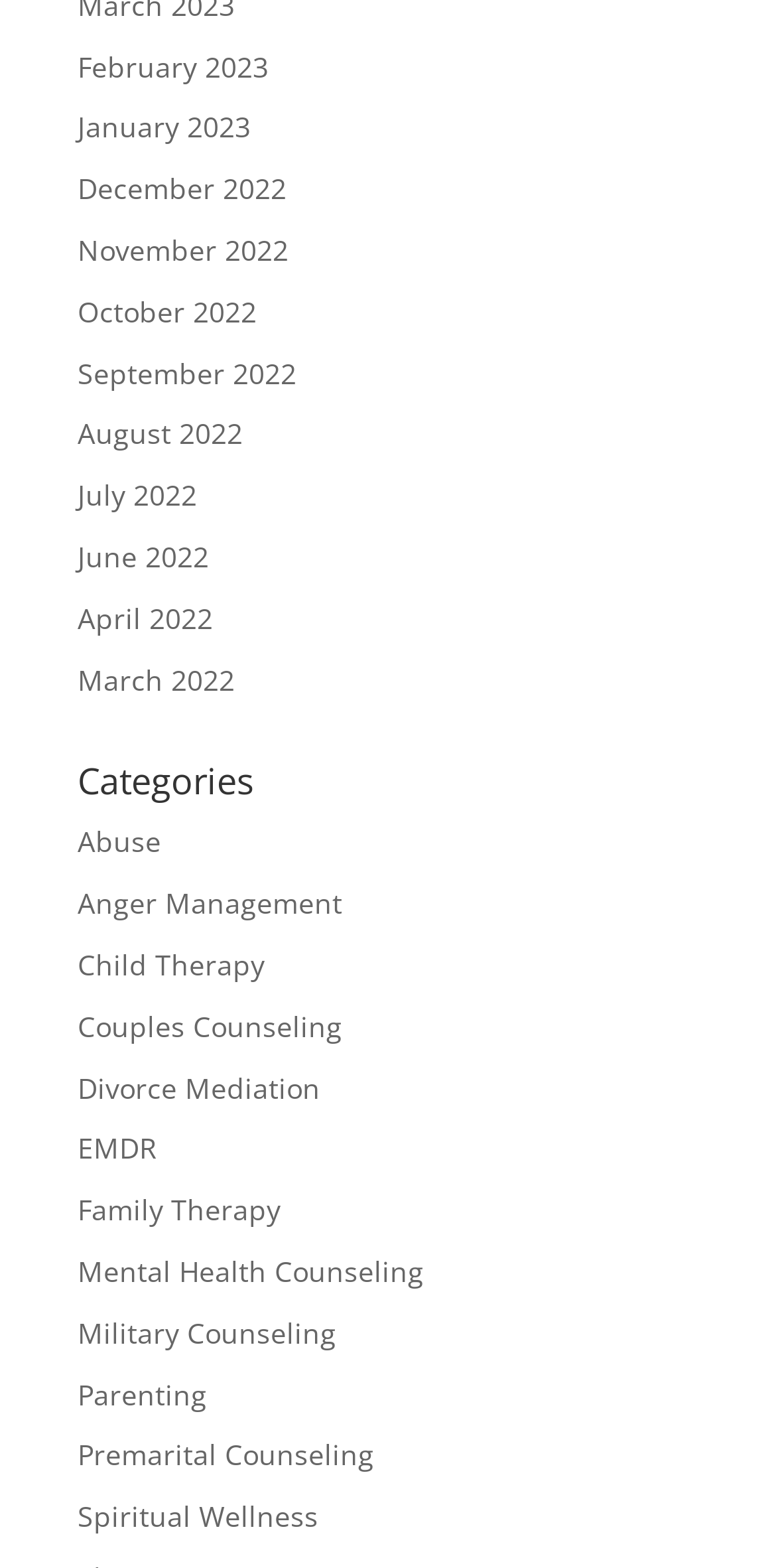Examine the image and give a thorough answer to the following question:
How many categories are listed?

I counted the number of links under the 'Categories' heading, starting from 'Abuse' to 'Spiritual Wellness', and found 15 categories listed.